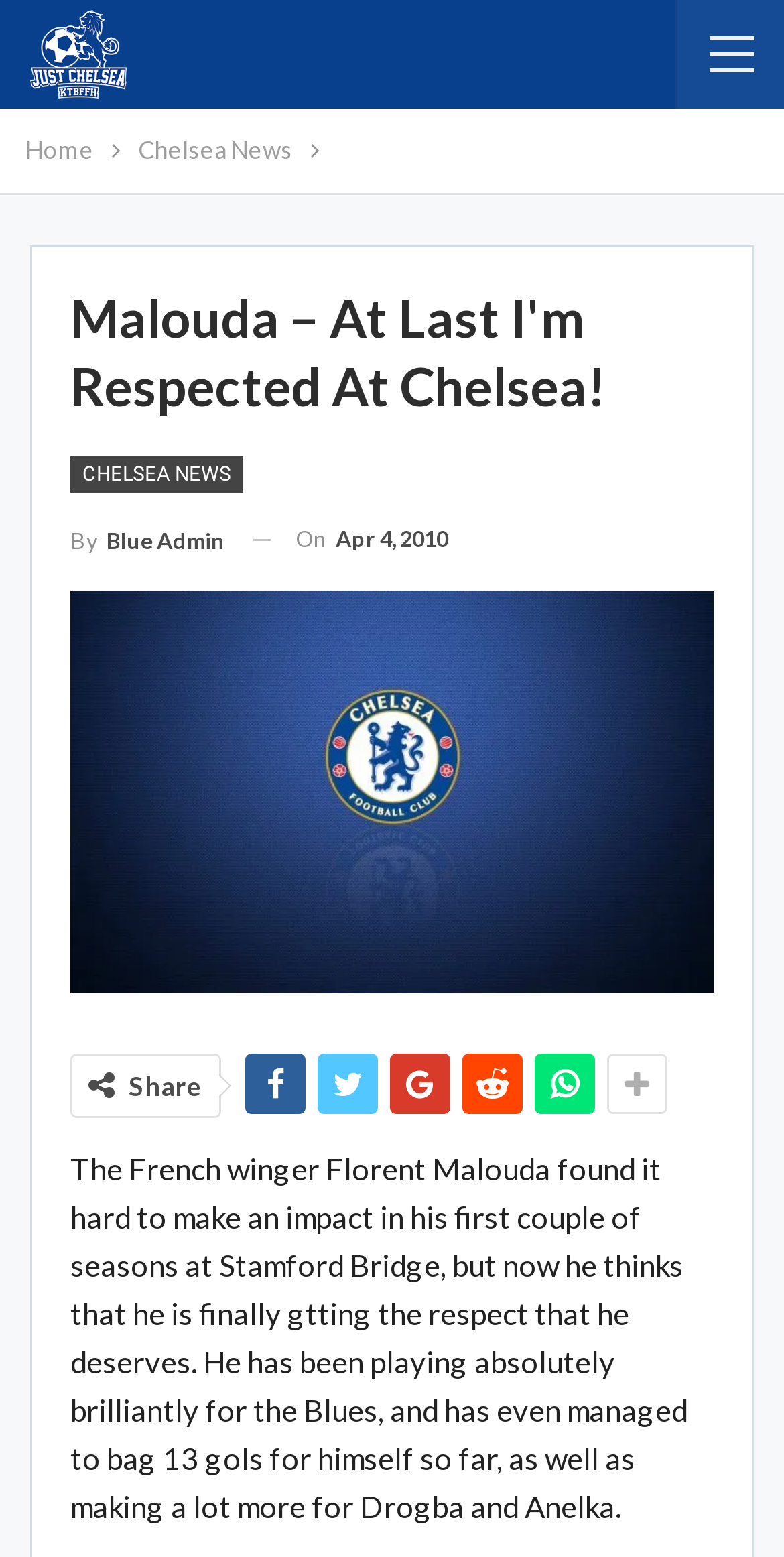Provide a one-word or brief phrase answer to the question:
What is the name of the stadium mentioned?

Stamford Bridge